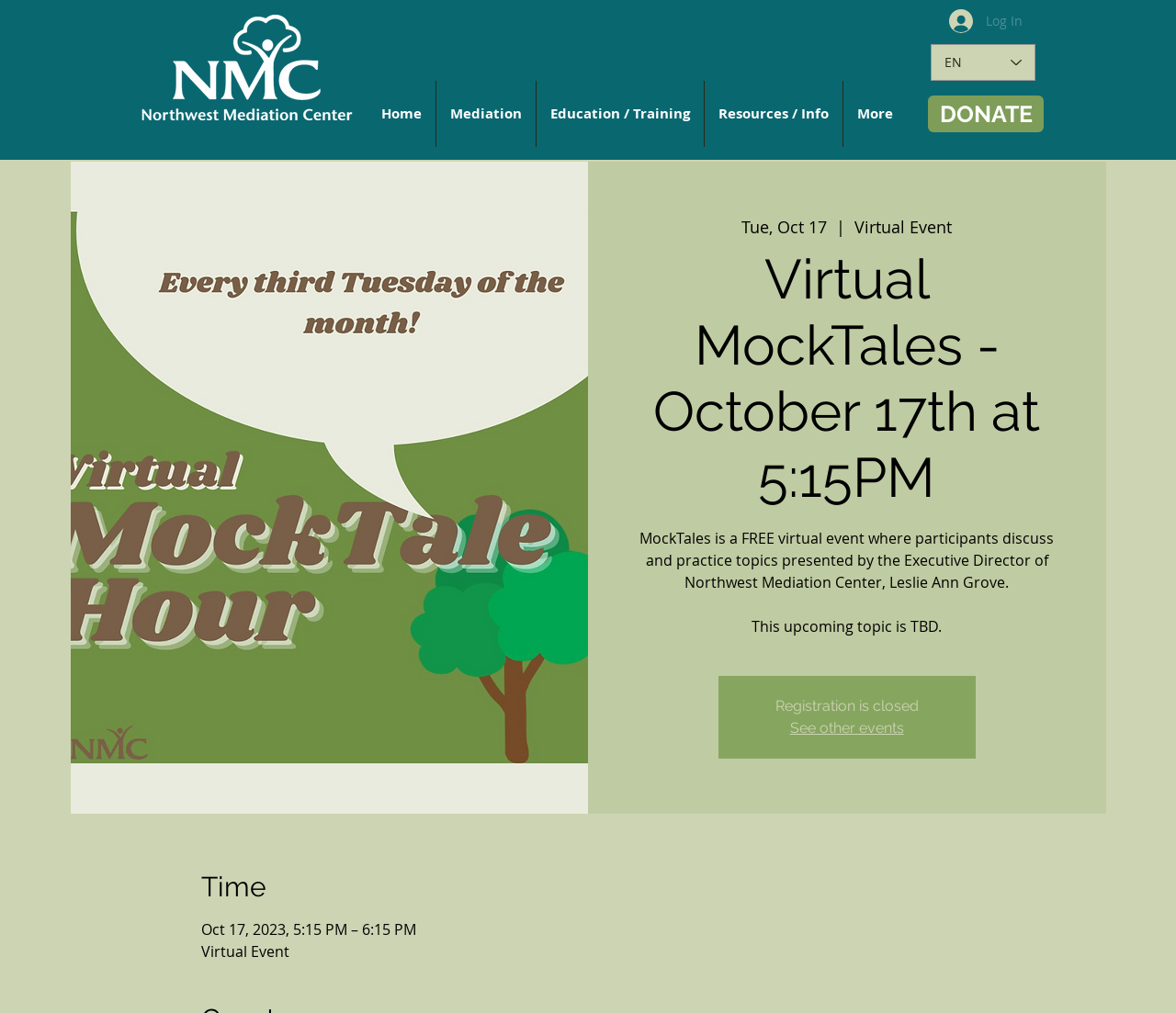Pinpoint the bounding box coordinates of the area that must be clicked to complete this instruction: "Log In".

[0.796, 0.004, 0.88, 0.038]